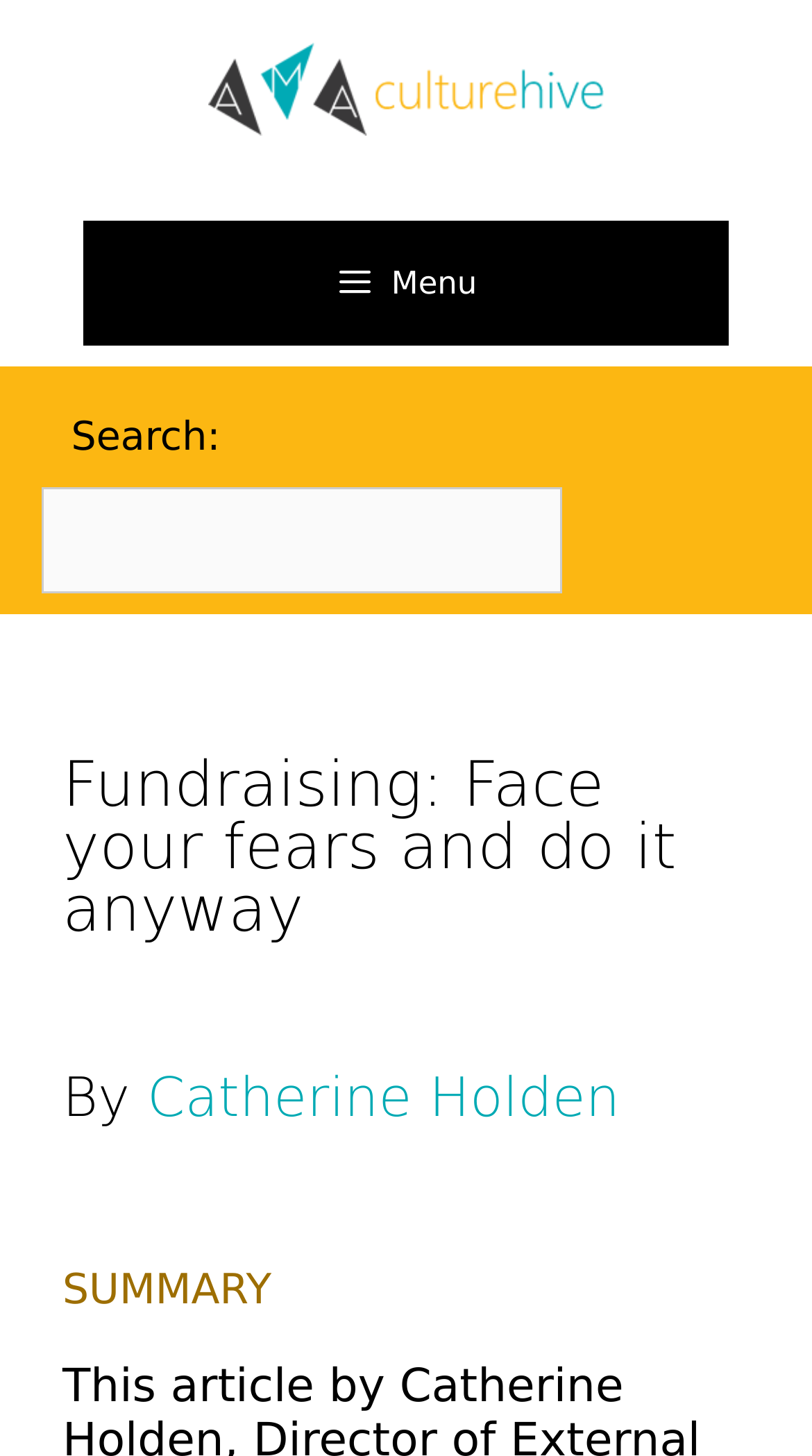What is the name of the author?
Based on the visual content, answer with a single word or a brief phrase.

Catherine Holden